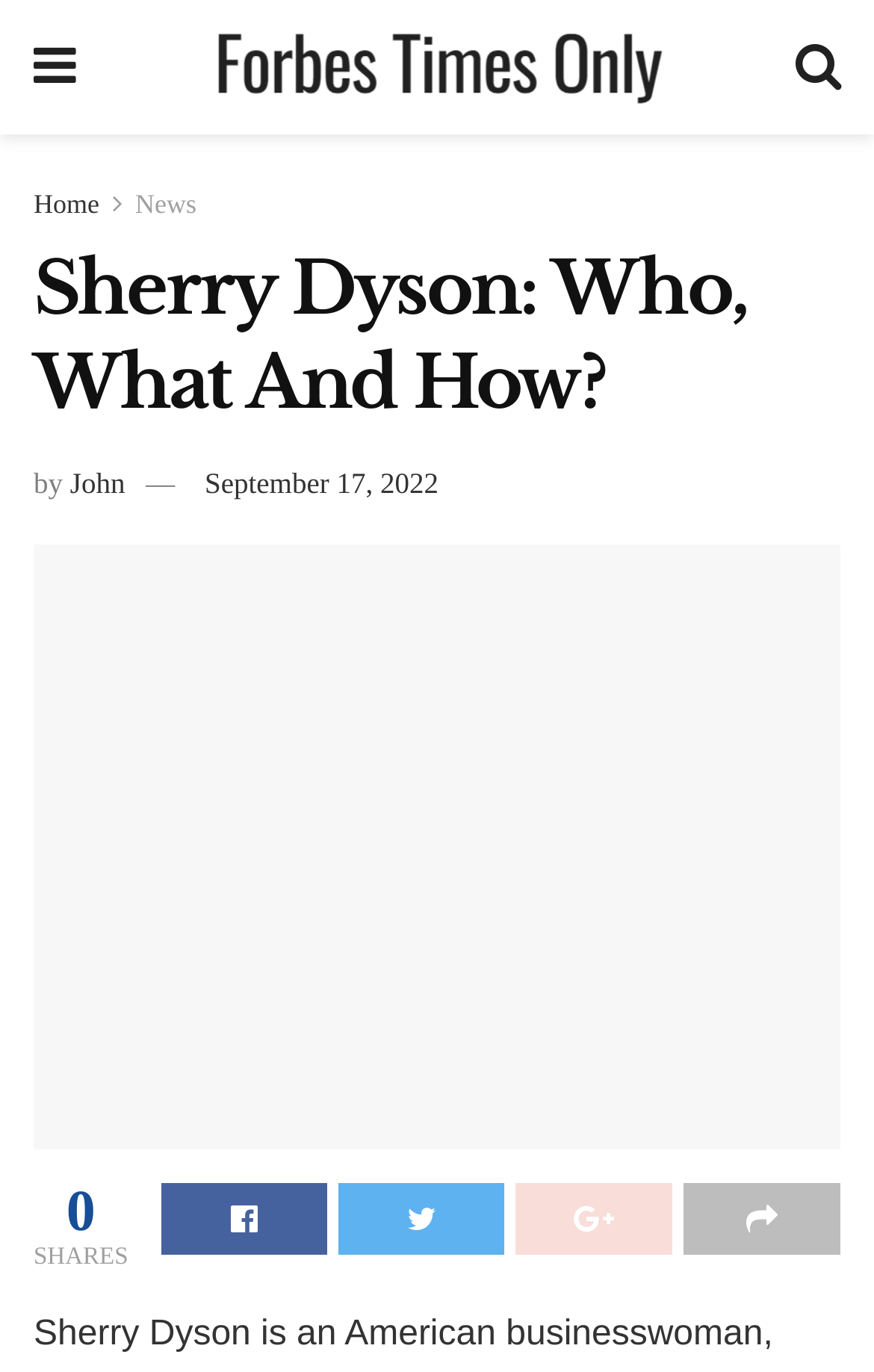Please answer the following question using a single word or phrase: 
What is the name of the website?

Forbes Times Only